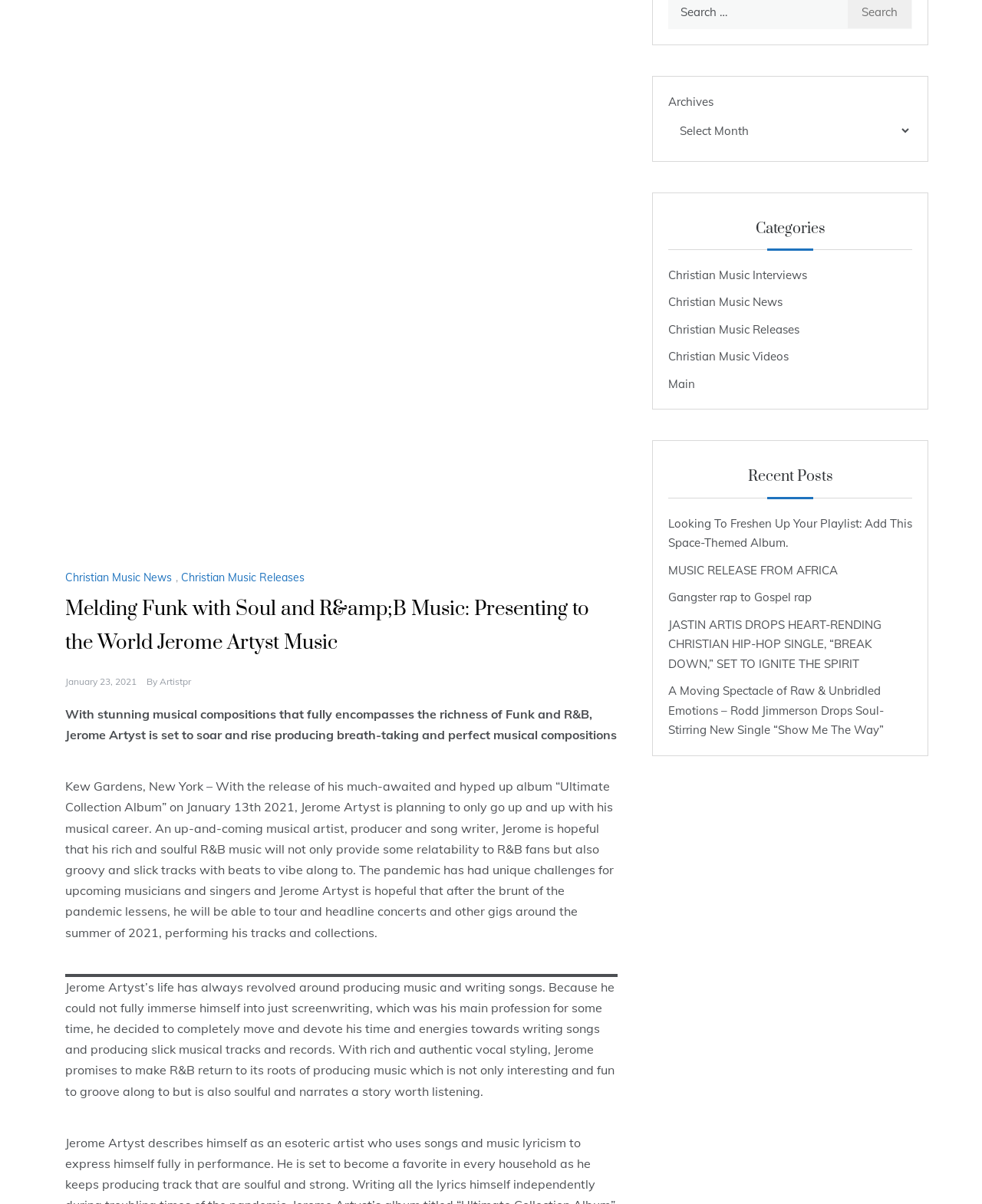Please determine the bounding box of the UI element that matches this description: Main. The coordinates should be given as (top-left x, top-left y, bottom-right x, bottom-right y), with all values between 0 and 1.

[0.68, 0.311, 0.708, 0.327]